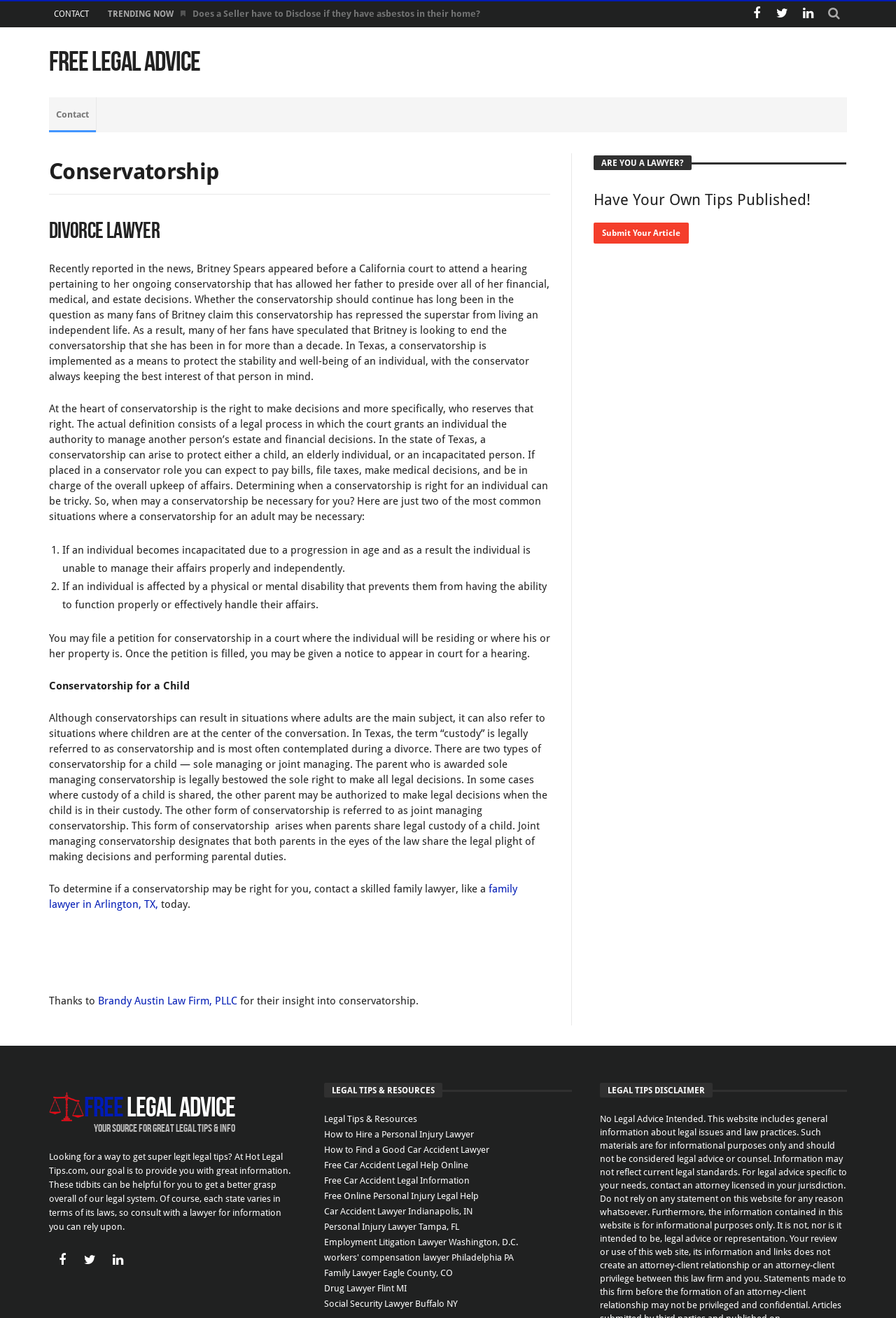What is the main topic of this webpage?
Answer the question using a single word or phrase, according to the image.

Conservatorship and Divorce